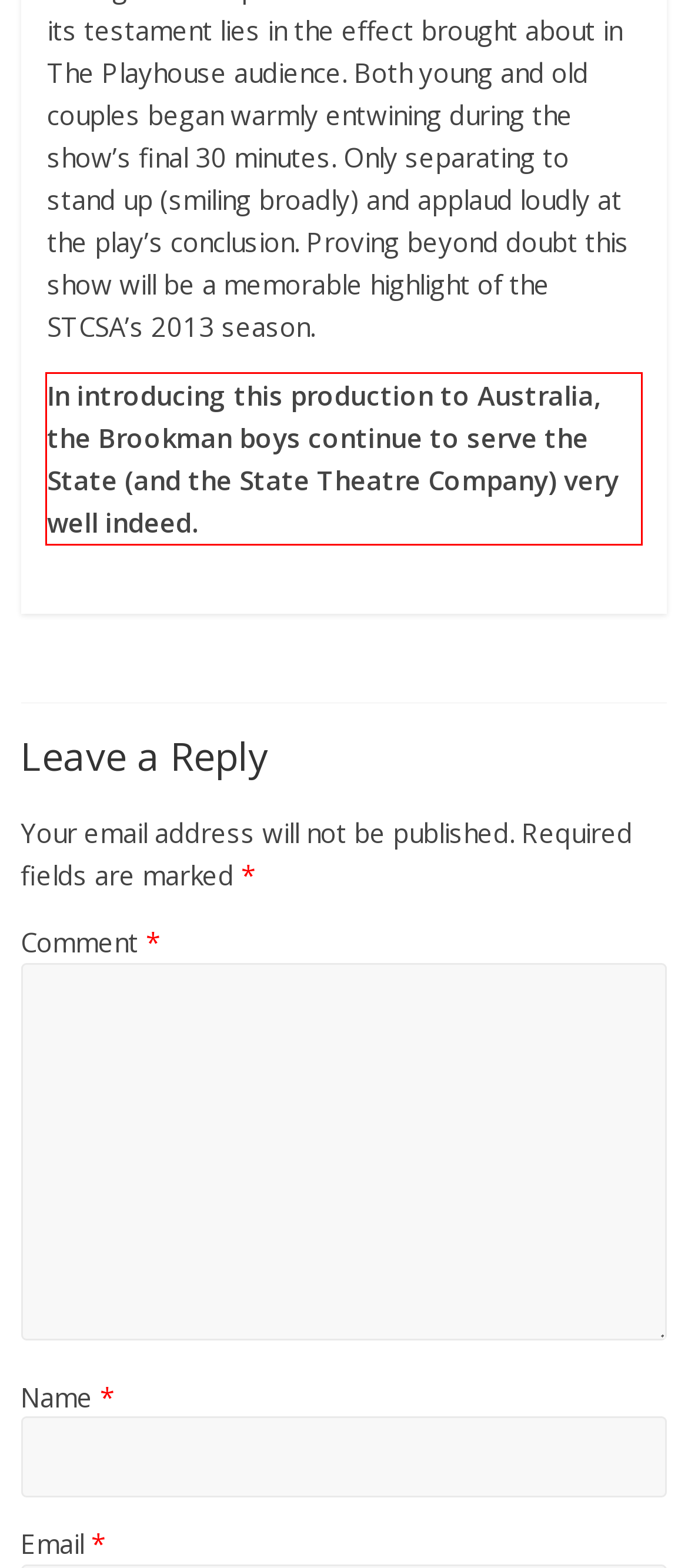Examine the webpage screenshot and use OCR to obtain the text inside the red bounding box.

In introducing this production to Australia, the Brookman boys continue to serve the State (and the State Theatre Company) very well indeed.